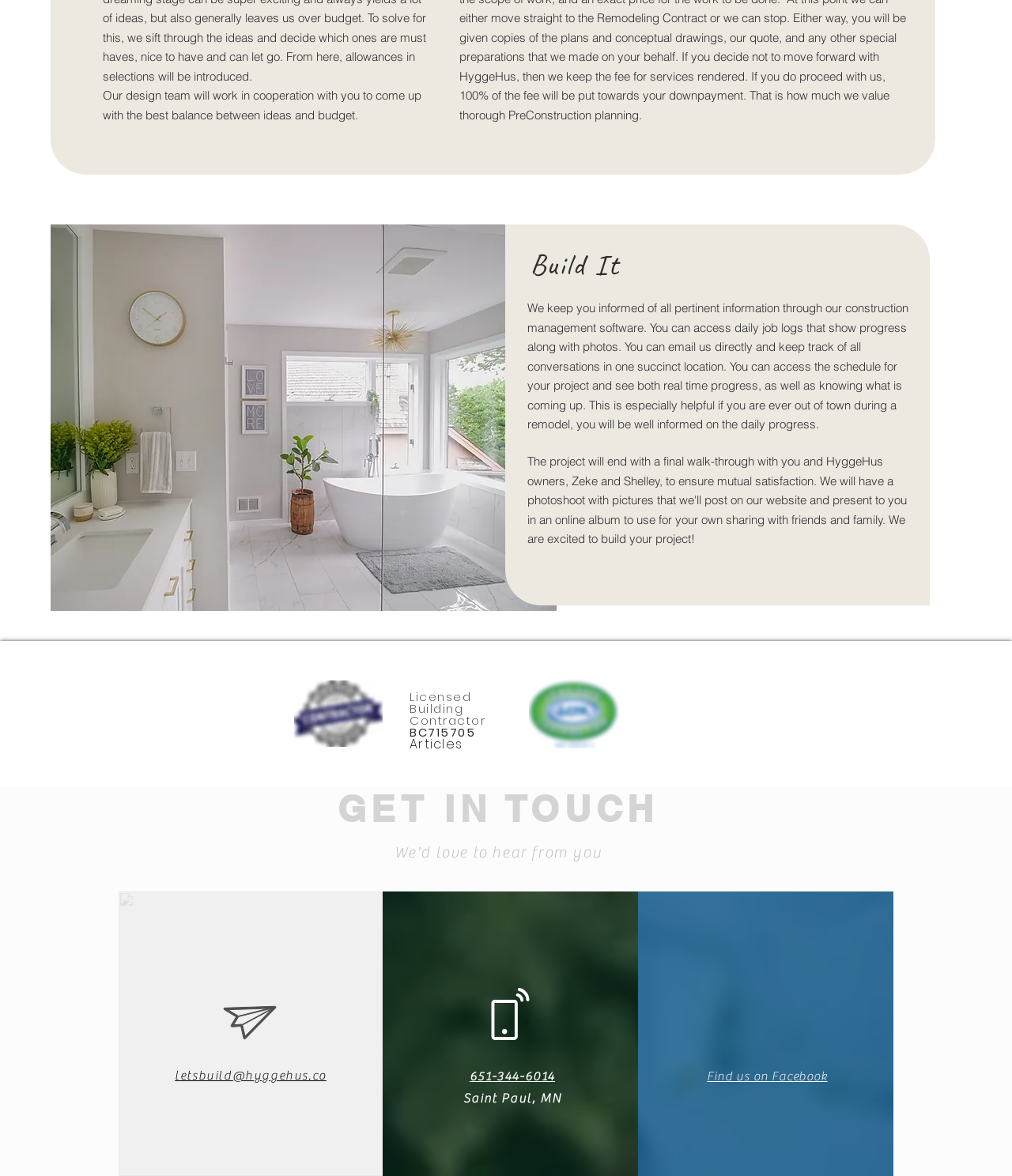Given the following UI element description: "Find us on Facebook", find the bounding box coordinates in the webpage screenshot.

[0.699, 0.911, 0.818, 0.921]